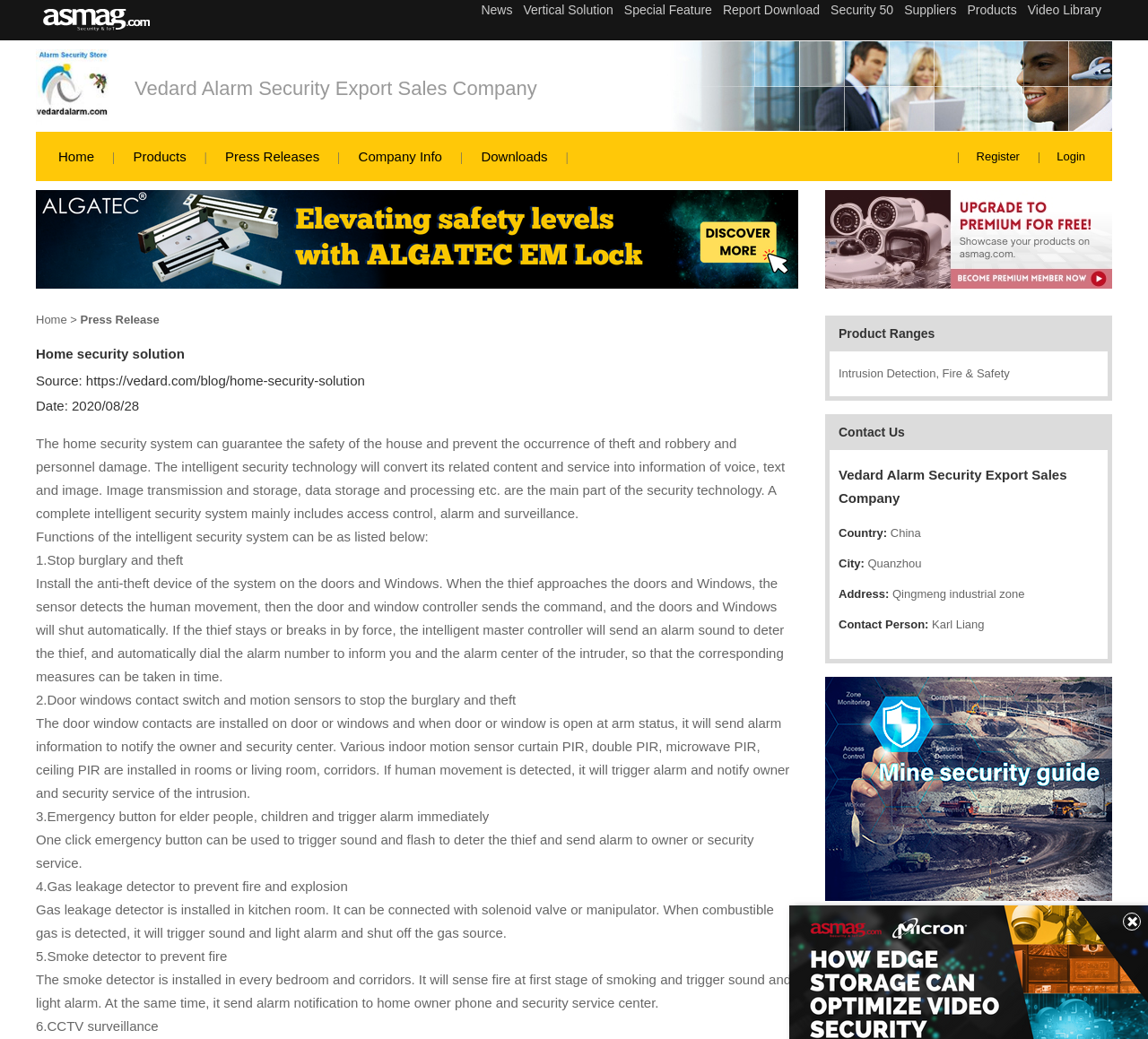Please indicate the bounding box coordinates for the clickable area to complete the following task: "Click on the 'Home' link". The coordinates should be specified as four float numbers between 0 and 1, i.e., [left, top, right, bottom].

[0.051, 0.143, 0.082, 0.158]